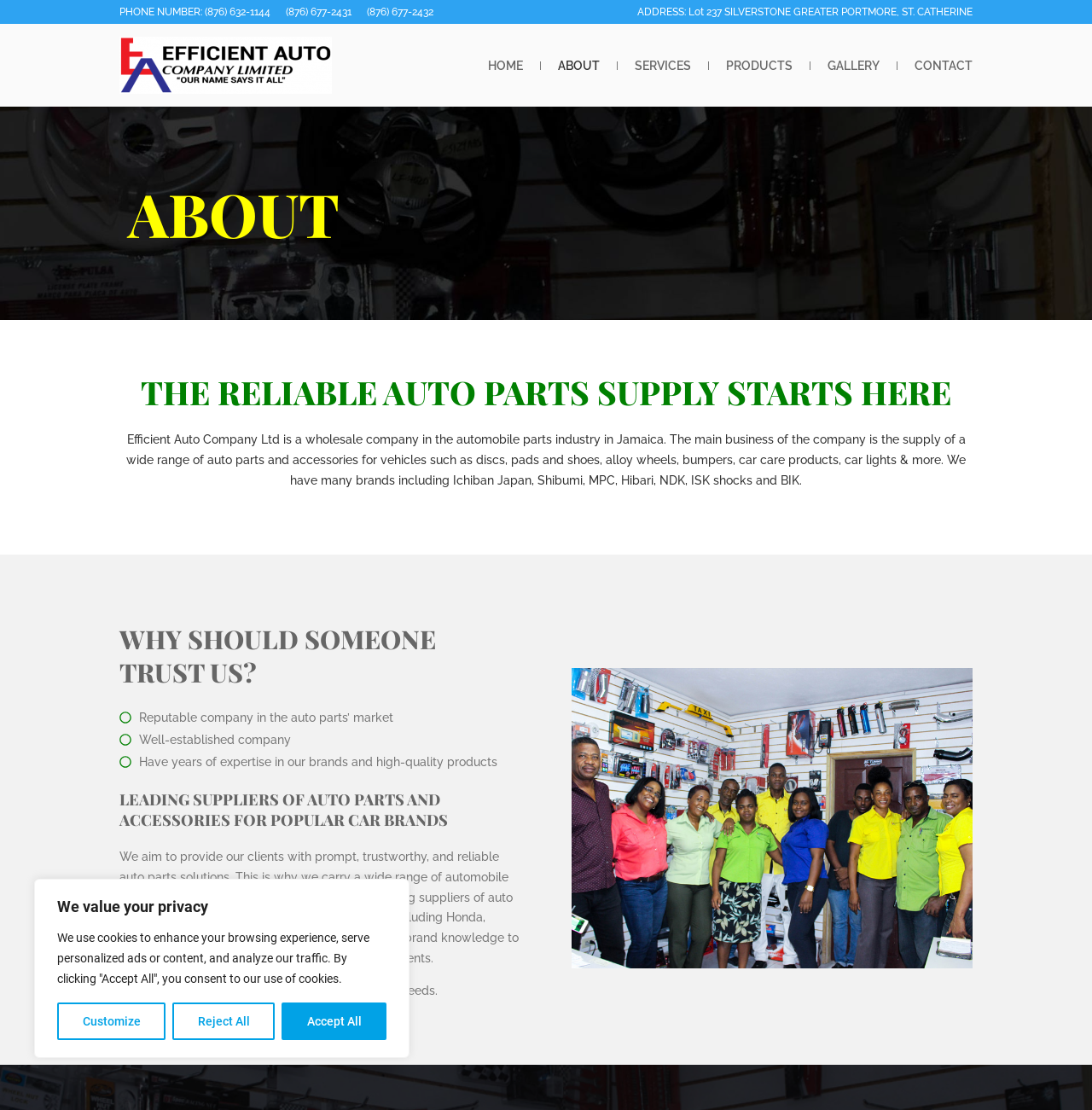Specify the bounding box coordinates for the region that must be clicked to perform the given instruction: "Visit the home page".

[0.447, 0.041, 0.479, 0.076]